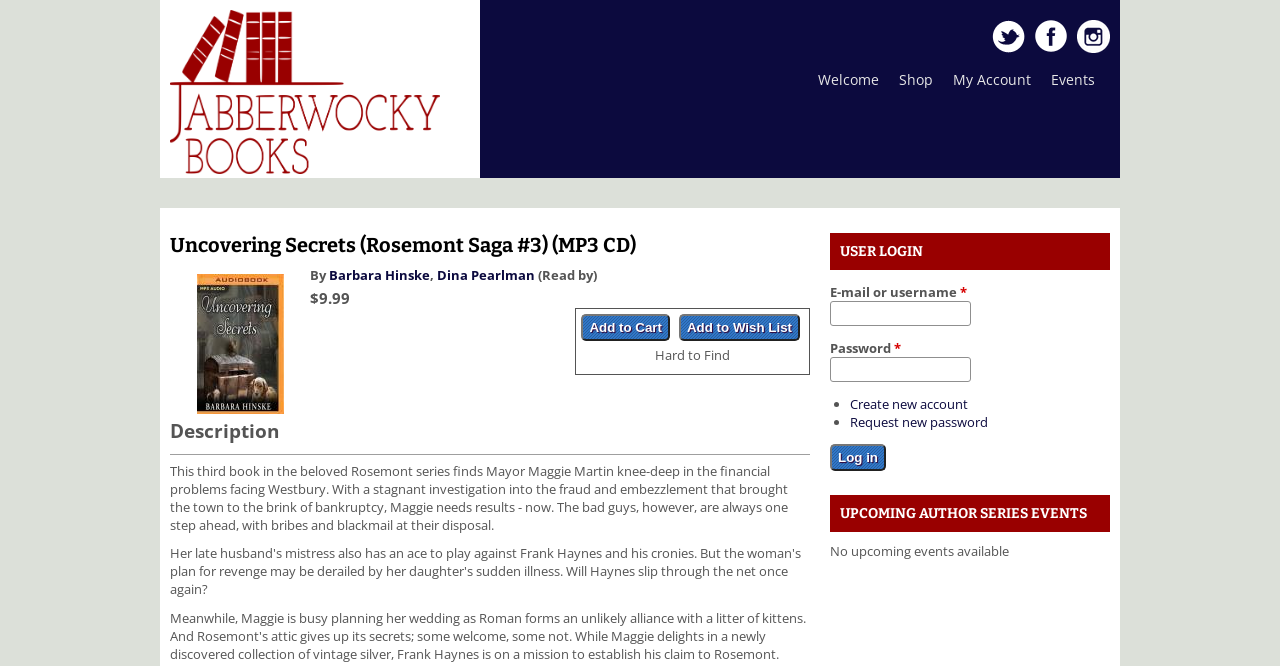Determine the bounding box coordinates of the clickable area required to perform the following instruction: "Click the 'Add to Cart' button". The coordinates should be represented as four float numbers between 0 and 1: [left, top, right, bottom].

[0.454, 0.471, 0.523, 0.512]